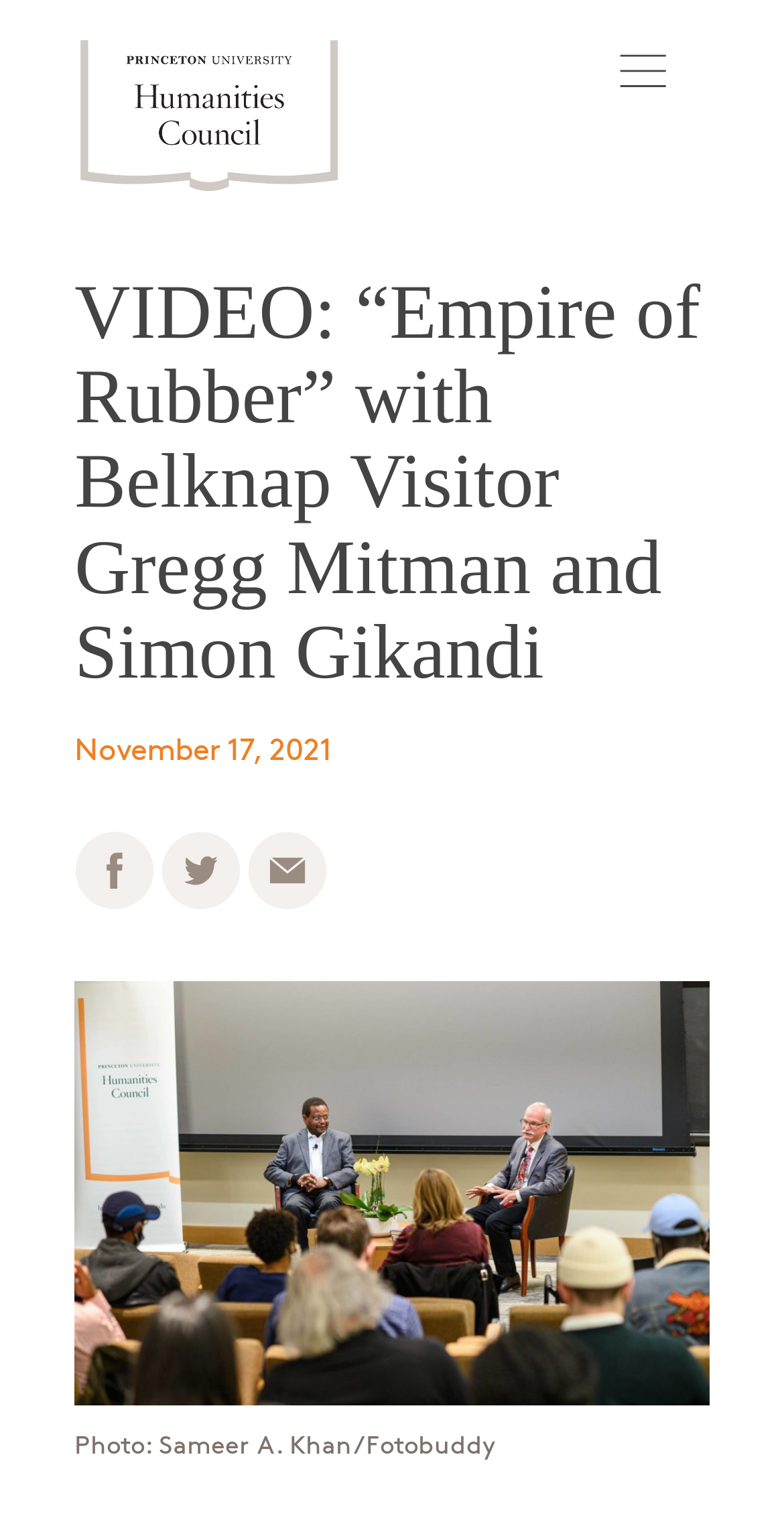What is the logo of the Humanities Council?
Provide a thorough and detailed answer to the question.

The logo of the Humanities Council is located at the top left corner of the webpage, and it is an image with a bounding box of [0.095, 0.021, 0.44, 0.131].